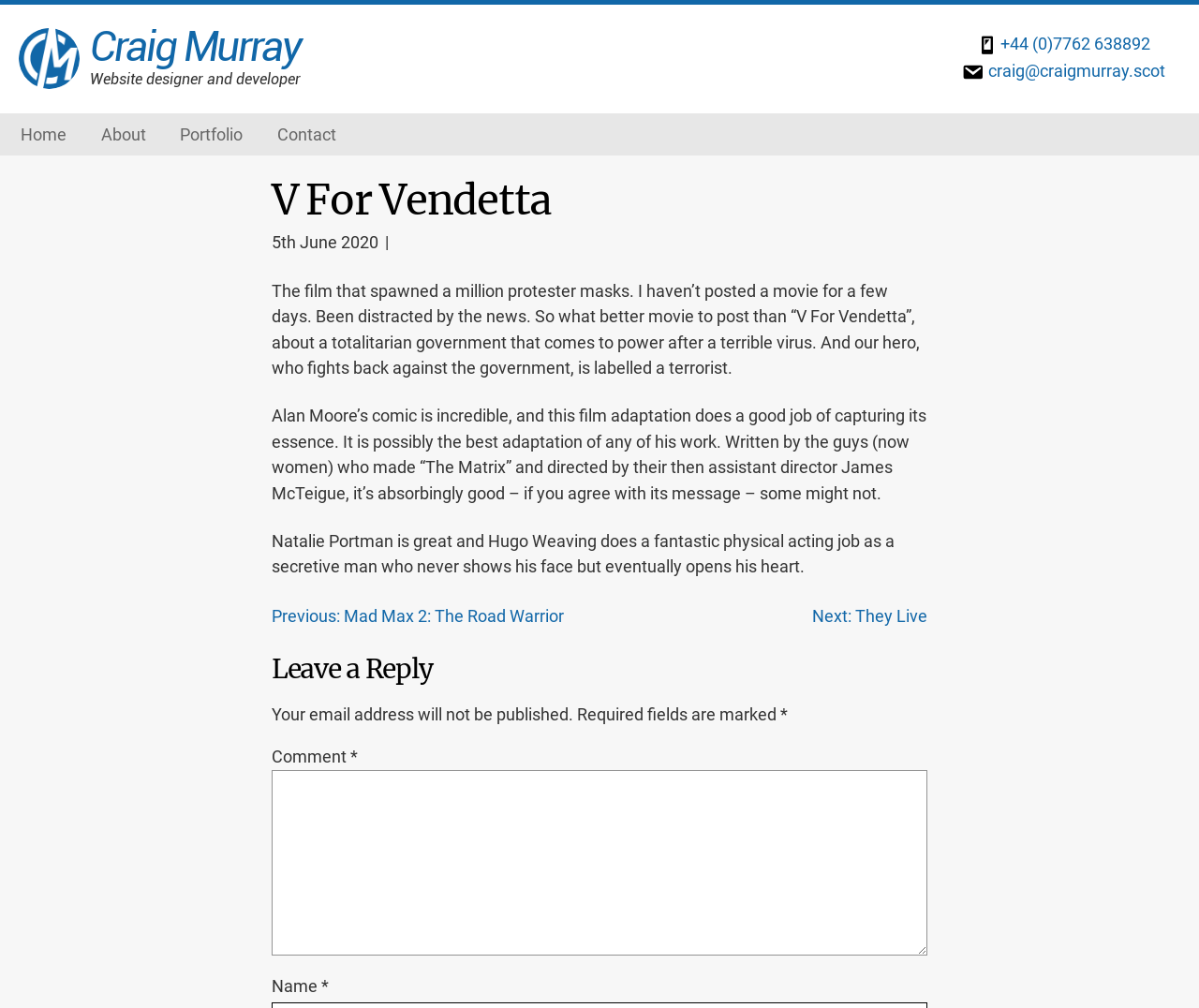What is the name of the website designer and developer?
Please answer the question with a detailed and comprehensive explanation.

The answer can be found in the static text element 'Website designer and developer' which is located below the heading 'Craig Murray'.